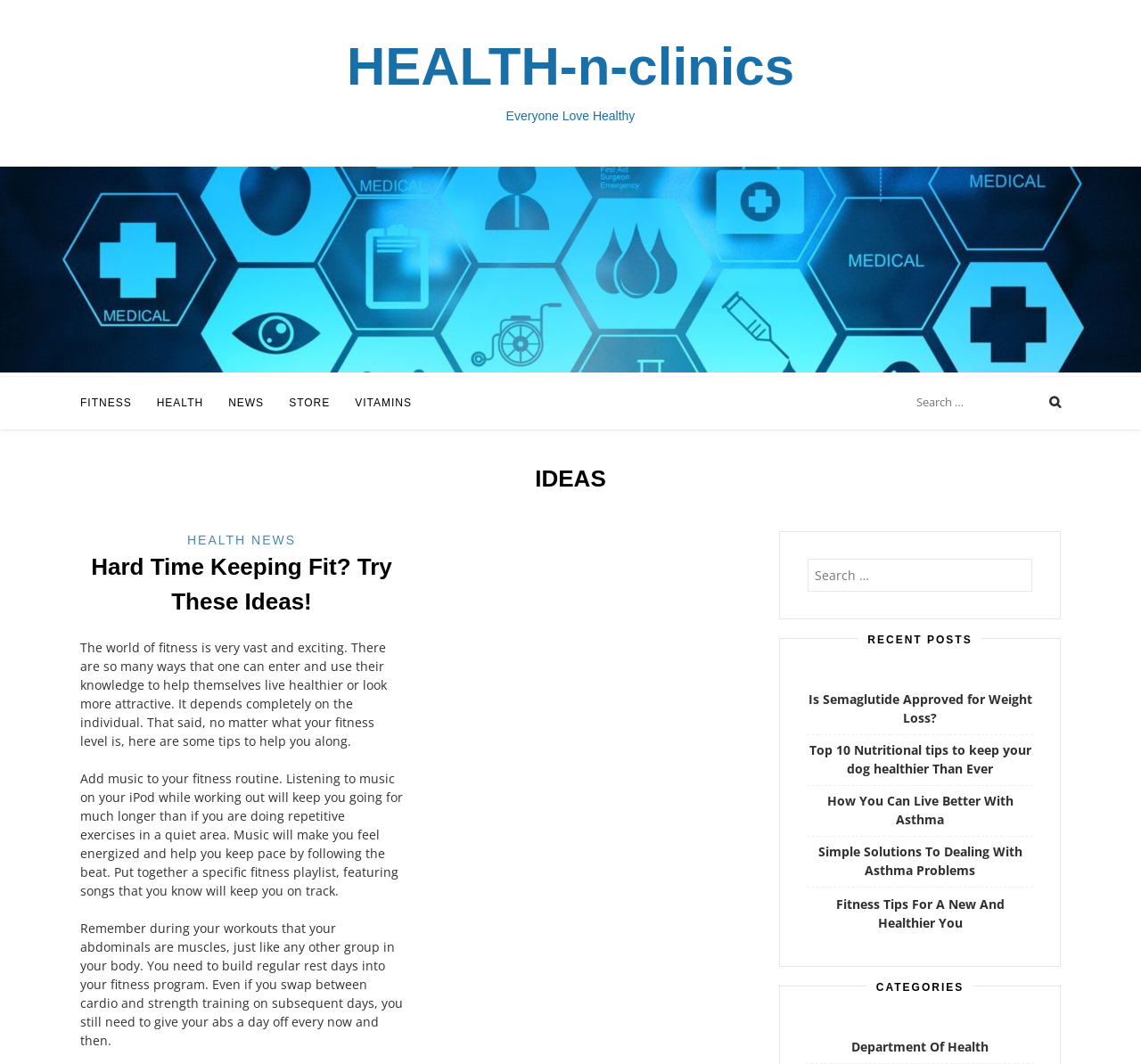Respond to the question with just a single word or phrase: 
What is the category of the link 'Department Of Health'?

CATEGORIES